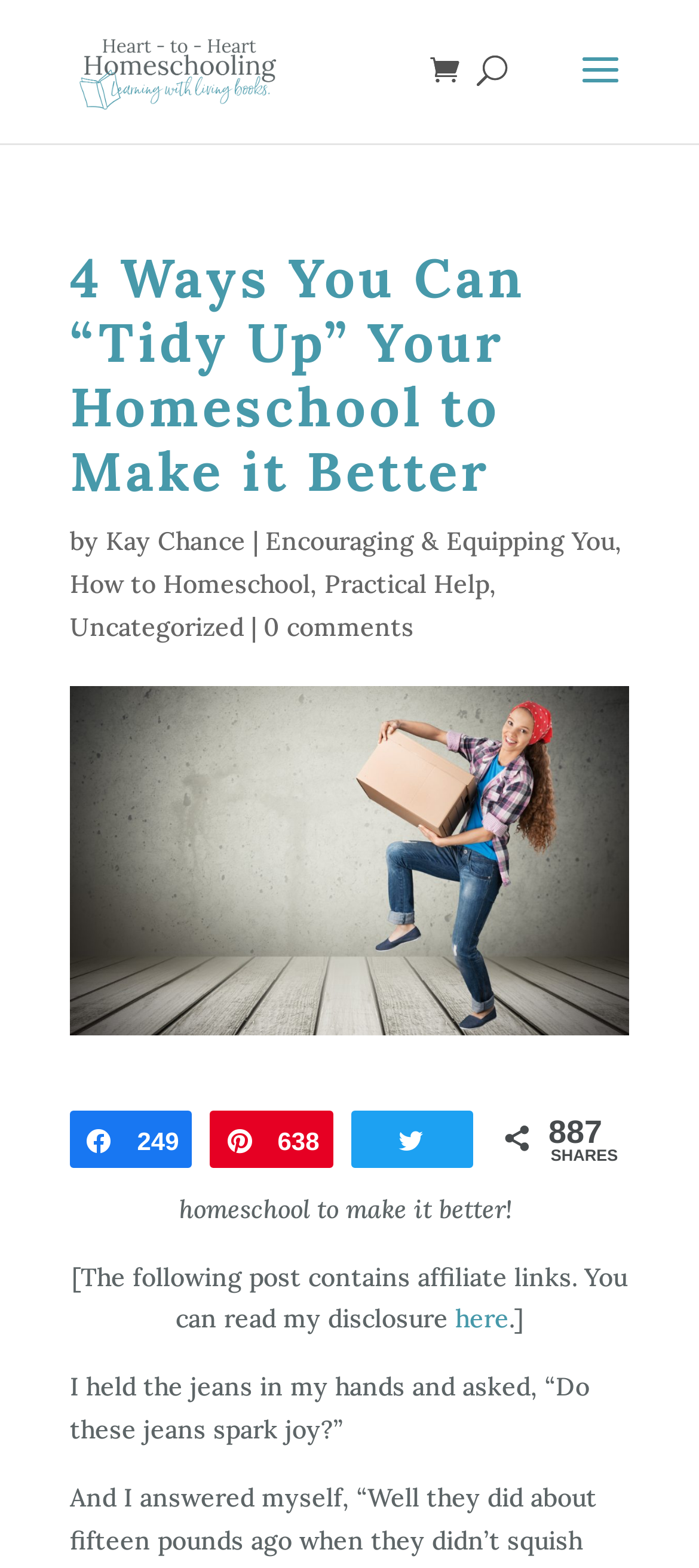Please predict the bounding box coordinates (top-left x, top-left y, bottom-right x, bottom-right y) for the UI element in the screenshot that fits the description: Share249

[0.103, 0.709, 0.273, 0.744]